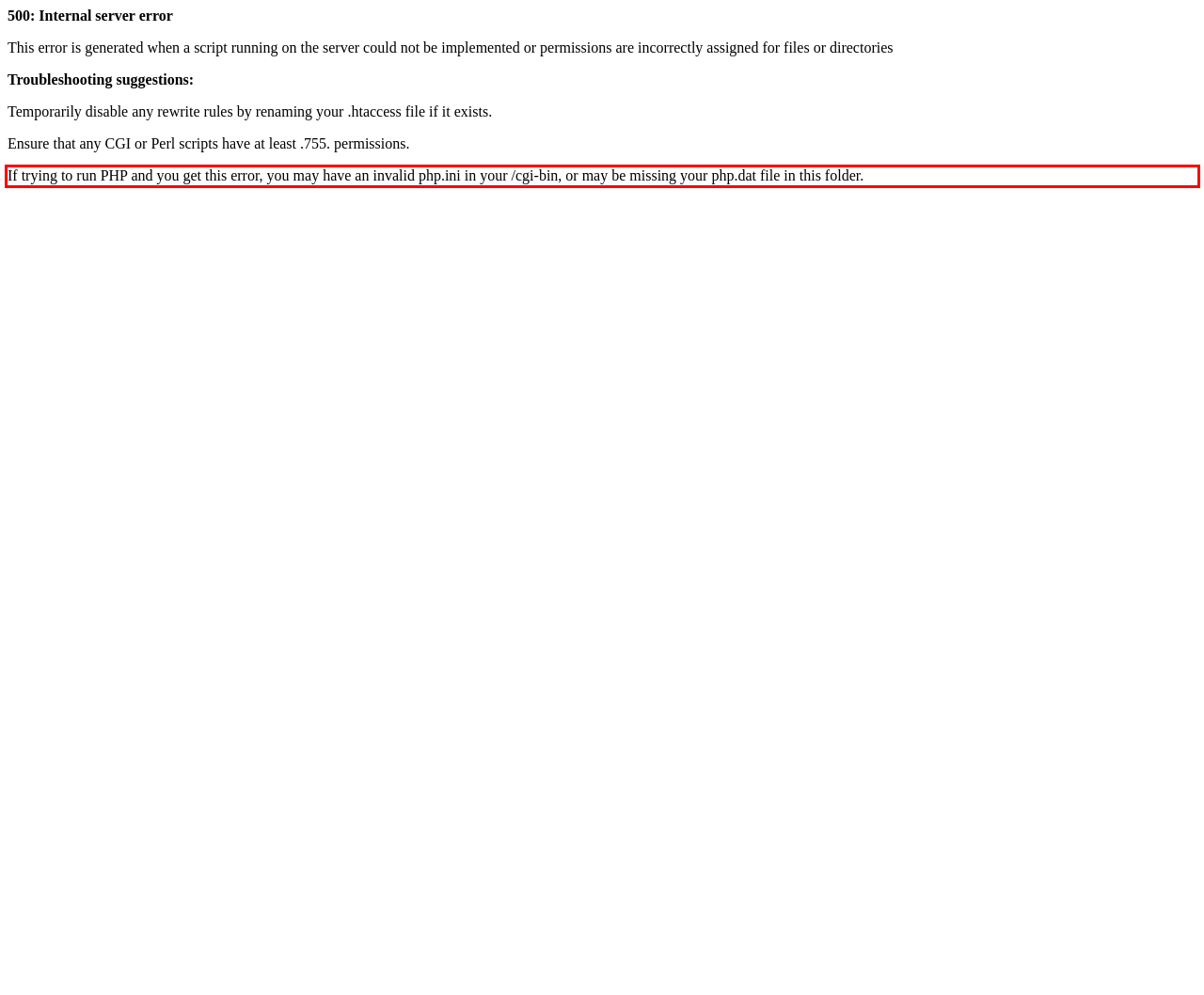You have a screenshot of a webpage with a red bounding box. Use OCR to generate the text contained within this red rectangle.

If trying to run PHP and you get this error, you may have an invalid php.ini in your /cgi-bin, or may be missing your php.dat file in this folder.